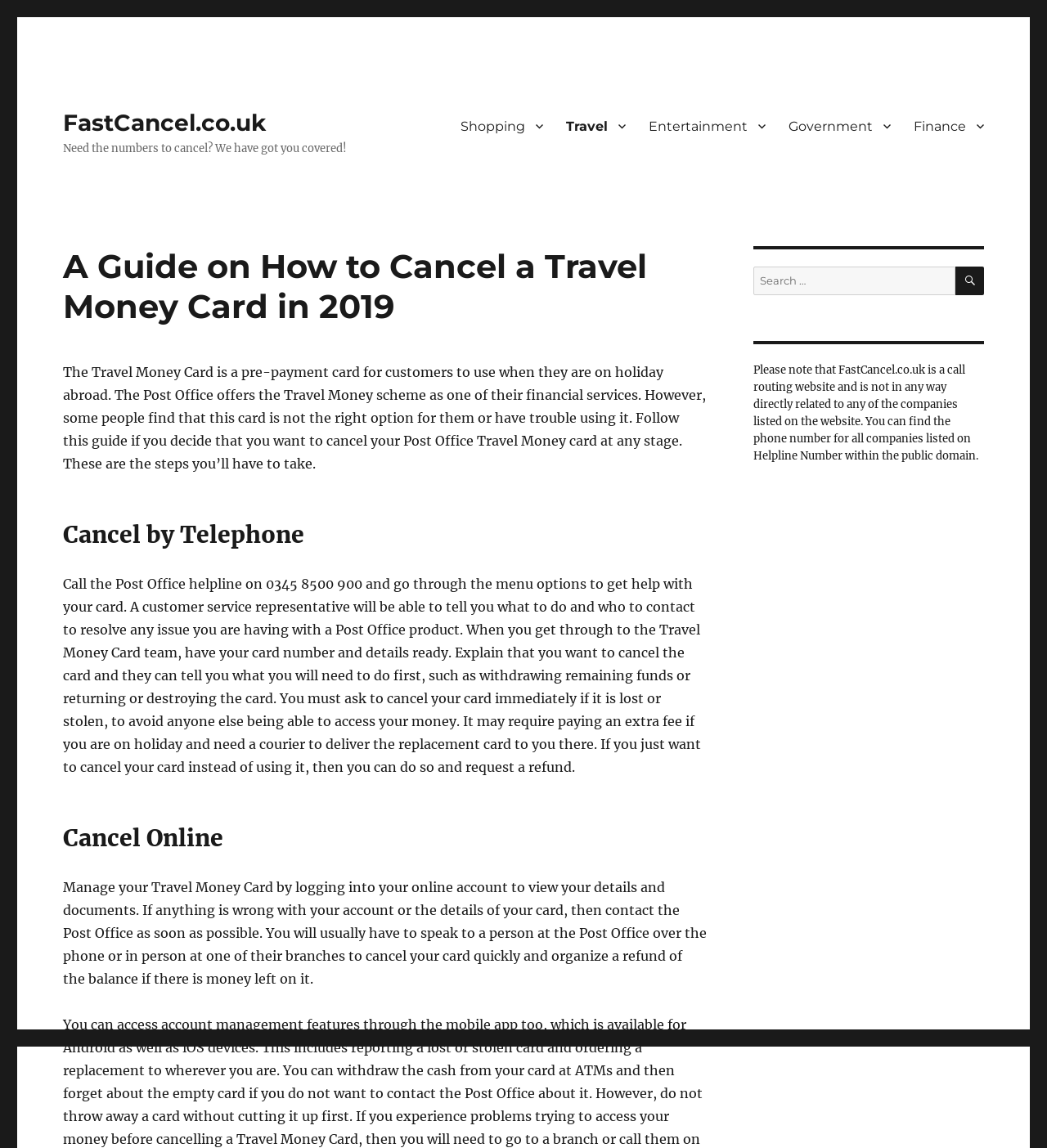Answer this question using a single word or a brief phrase:
What information do I need to have ready when canceling my card?

Card number and details